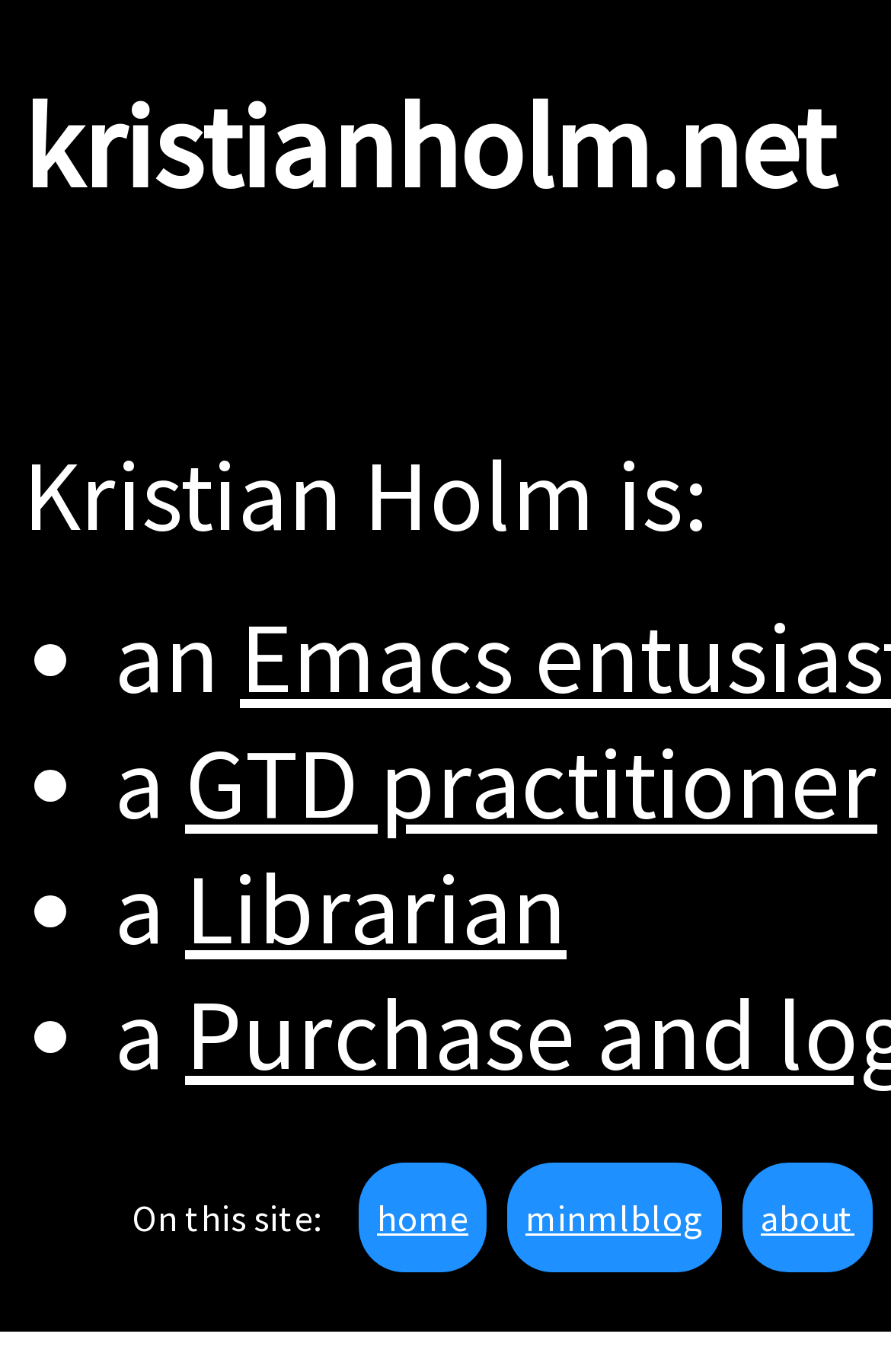Given the description: "minmlblog", determine the bounding box coordinates of the UI element. The coordinates should be formatted as four float numbers between 0 and 1, [left, top, right, bottom].

[0.59, 0.861, 0.79, 0.914]